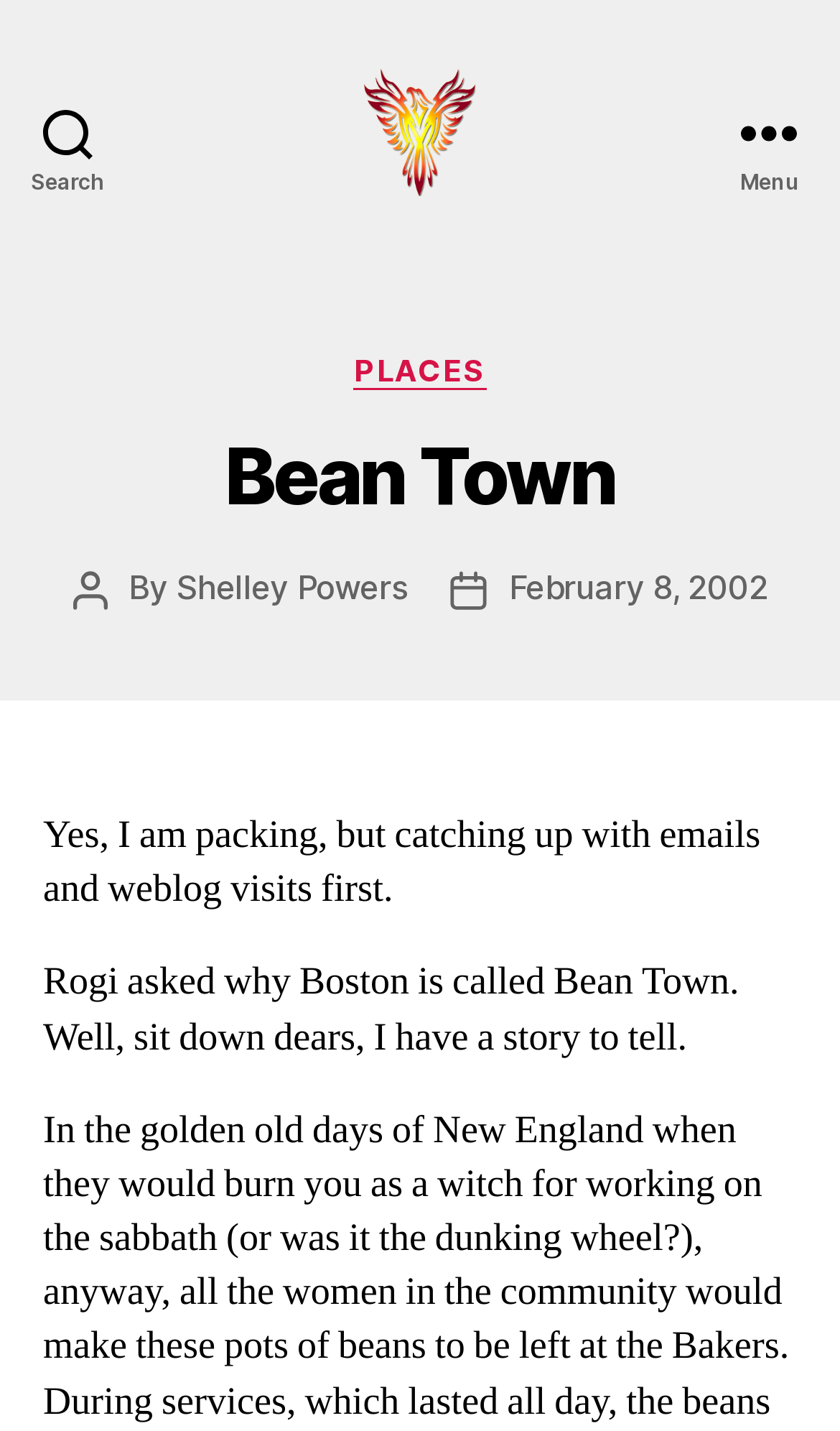What is the category of the current post?
Answer briefly with a single word or phrase based on the image.

PLACES